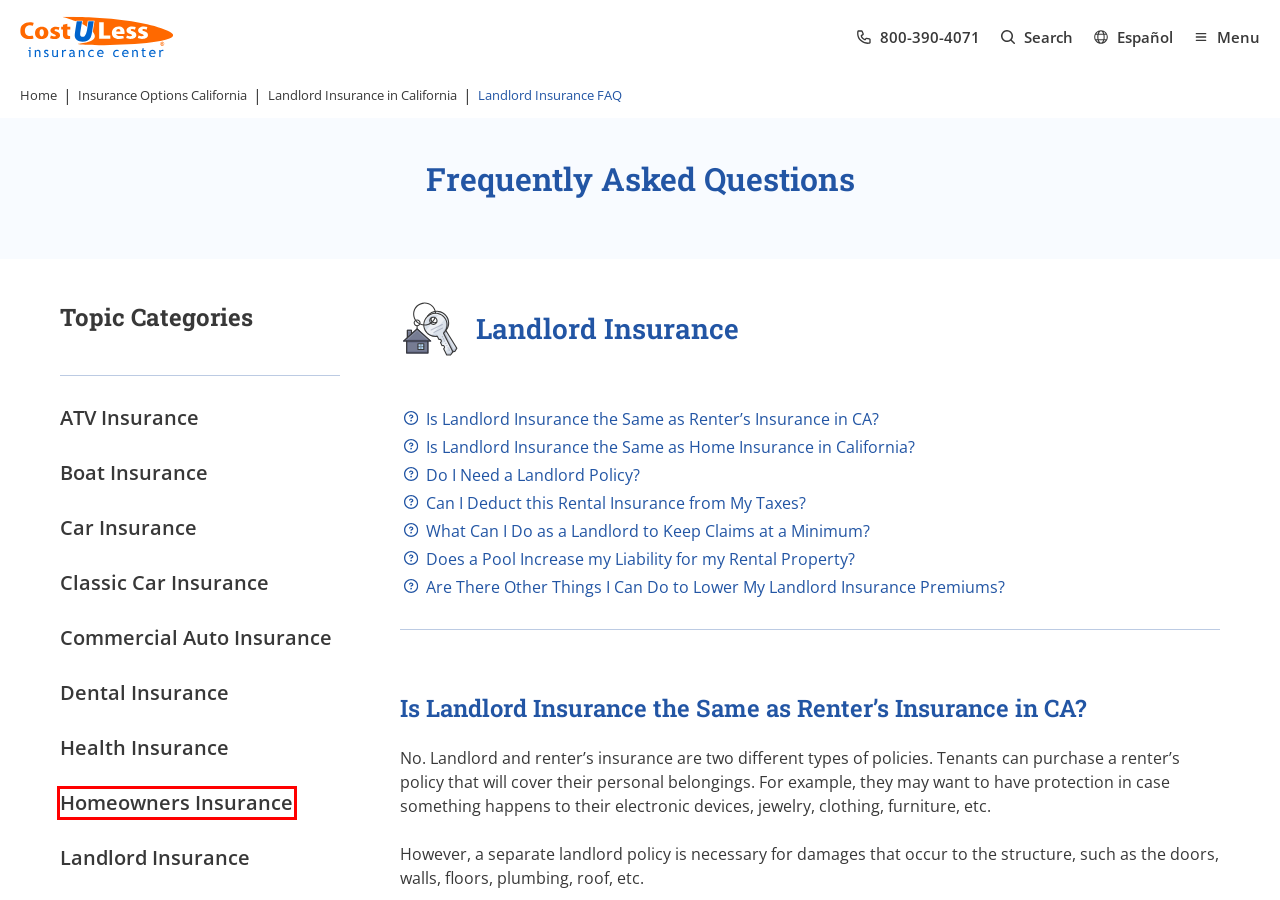Given a webpage screenshot with a red bounding box around a UI element, choose the webpage description that best matches the new webpage after clicking the element within the bounding box. Here are the candidates:
A. Classic Car Insurance FAQs in CA | Cost-U-Less Insurance
B. Cheap Health Insurance in California FAQs | Cost-U-Less Insurance
C. Insurance Options California | Cost-U-Less Insurance
D. Home Insurance in California FAQs | Cost-U-Less Insurance
E. Cheap Auto Insurance in California FAQs | Cost-U-Less Insurance
F. Landlord Insurance in California | Cost-U-Less Insurance
G. Cotizaciones de Seguro de Auto Online | Las Mejores Tarifas en California | Ahorra en Auto & Hogar
H. Boat Insurance in California FAQ | Cost-U-Less Insurance

D